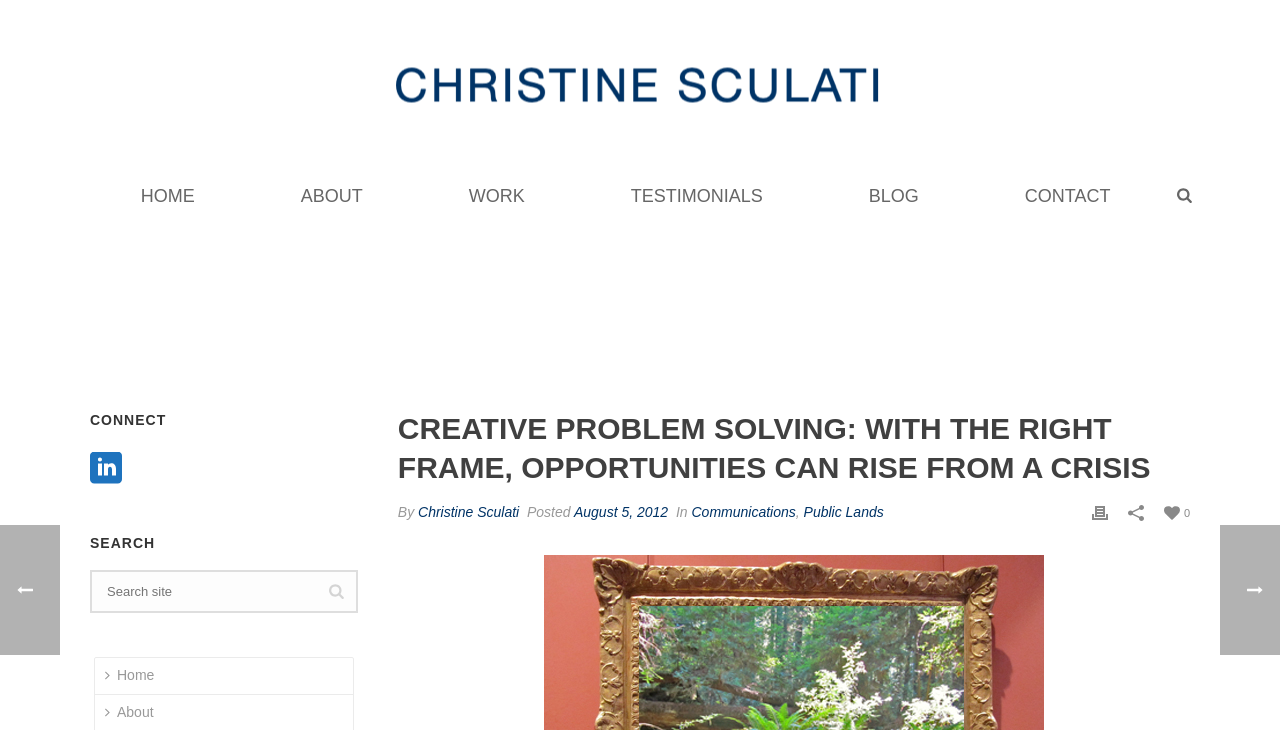Determine the main heading of the webpage and generate its text.

CREATIVE PROBLEM SOLVING: WITH THE RIGHT FRAME, OPPORTUNITIES CAN RISE FROM A CRISIS